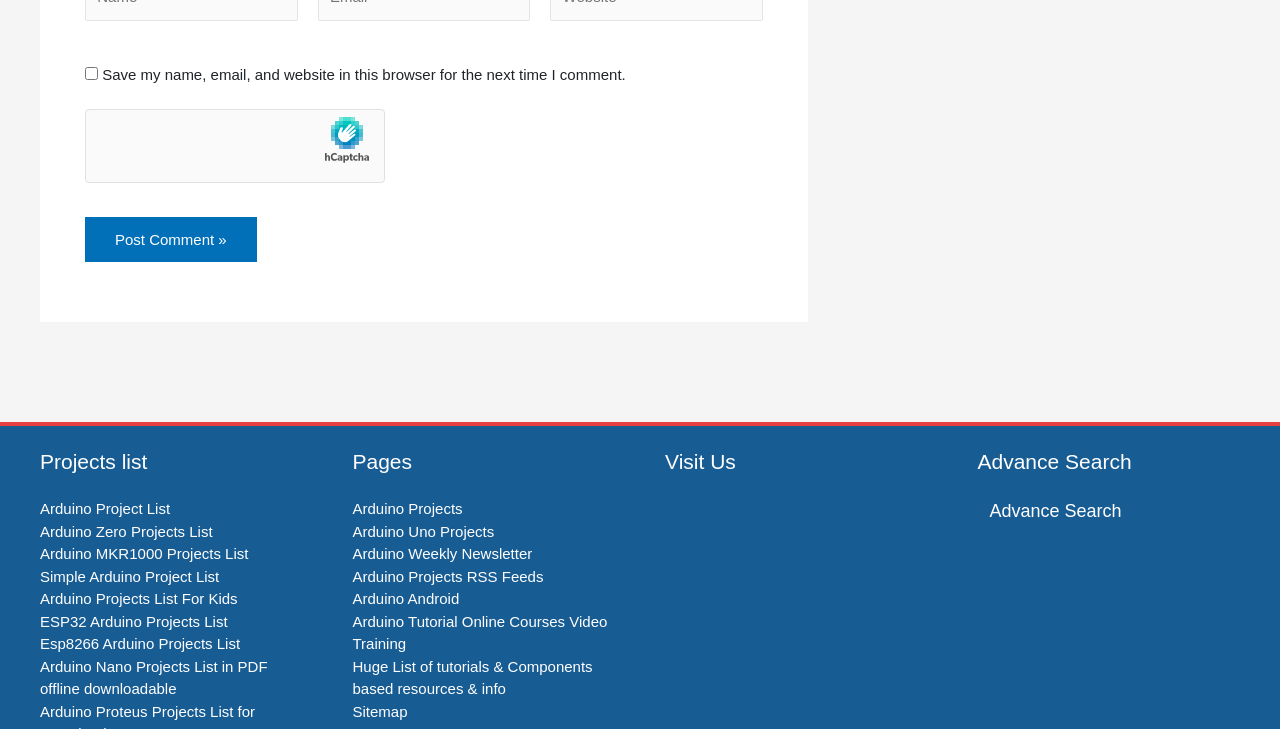Given the description "Arduino Project List", determine the bounding box of the corresponding UI element.

[0.031, 0.686, 0.133, 0.709]